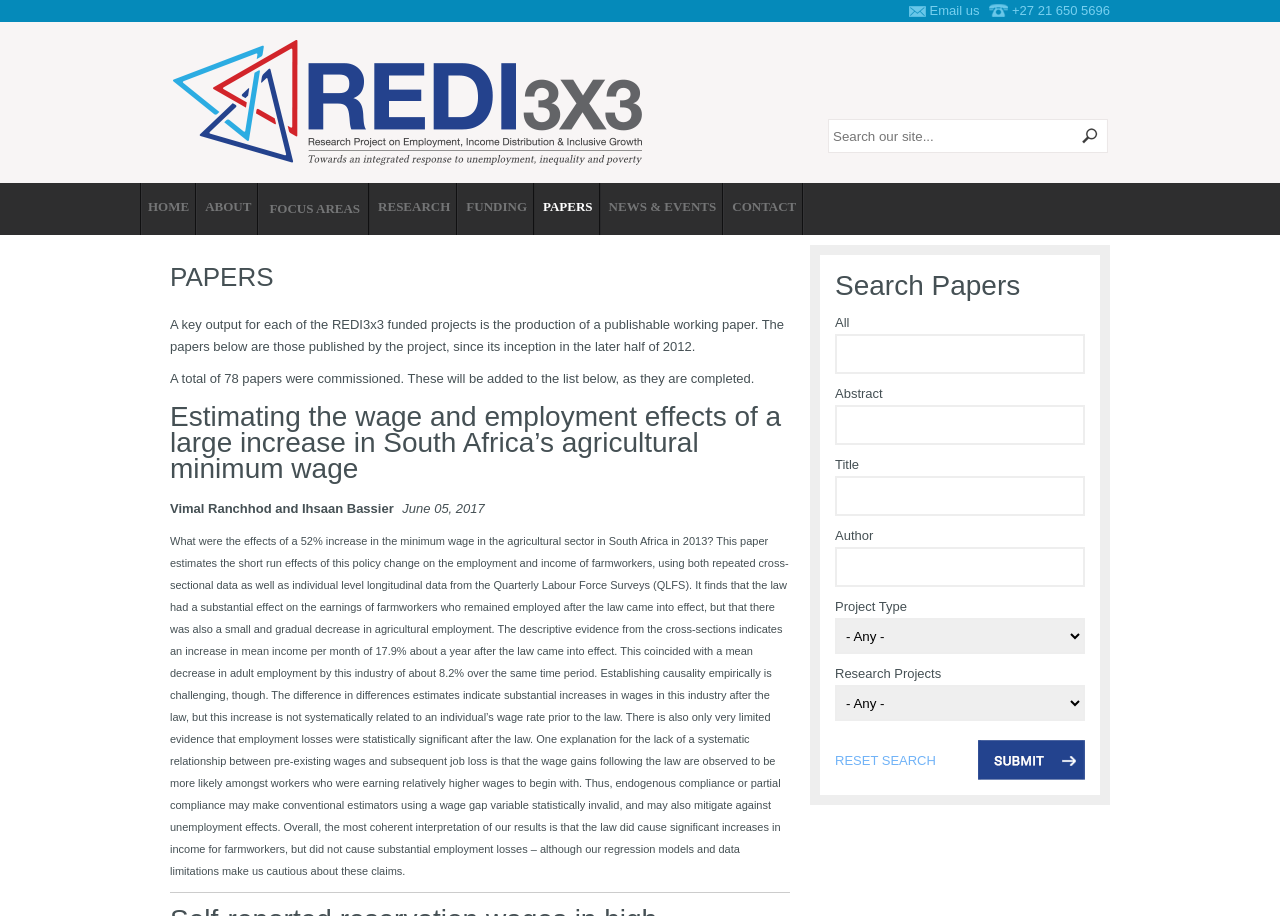Provide an in-depth caption for the webpage.

The webpage is titled "Papers | REDI3x3" and has a prominent header section at the top with a logo and navigation links. The logo is an image of "REDI3x3" located at the top-left corner of the page. Below the logo, there are several links, including "HOME", "ABOUT", "FOCUS AREAS", "RESEARCH", "FUNDING", "PAPERS", "NEWS & EVENTS", and "CONTACT", which are arranged horizontally across the page.

In the top-right corner, there is a search bar with a textbox, a search button, and a link to "Email us" with a phone number "+27 21 650 5696" next to it. Below the search bar, there is a heading "PAPERS" followed by a brief description of the page's content.

The main content of the page is a list of research papers, with the first paper titled "Estimating the wage and employment effects of a large increase in South Africa’s agricultural minimum wage". The paper's title is a link, and below it, there is information about the authors, "Vimal Ranchhod and Ihsaan Bassier", and the publication date, "June 05, 2017". The paper's abstract is a long block of text that takes up most of the page's width.

On the right side of the page, there is a search filter section titled "Search Papers" with several textboxes and comboboxes to filter the papers by "All", "Abstract", "Title", "Author", "Project Type", and "Research Projects". There is also a "Search" button and a "RESET SEARCH" link below the filter section.

Overall, the page has a simple and organized layout, with a focus on presenting research papers and providing a search function to filter the papers by various criteria.